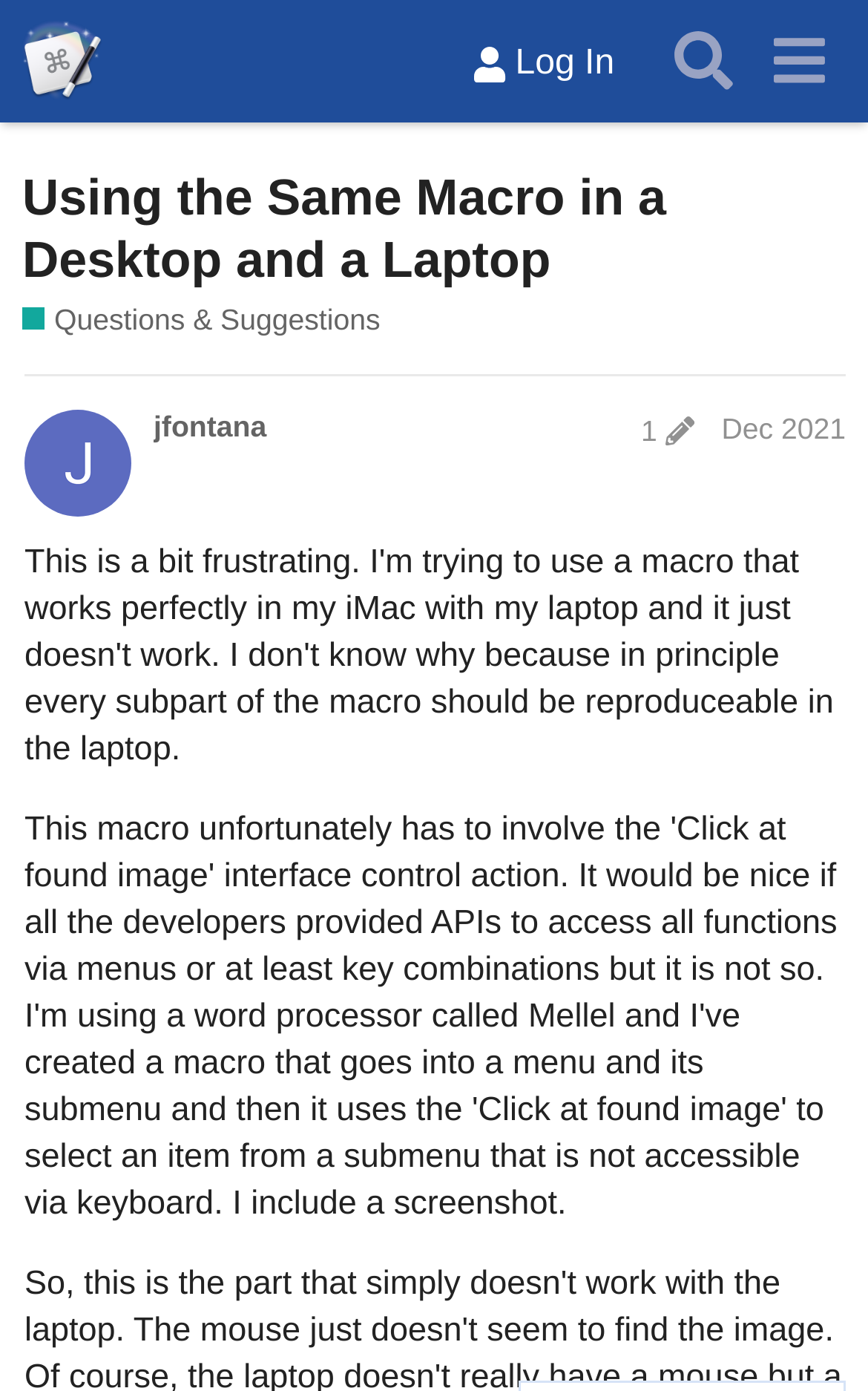For the element described, predict the bounding box coordinates as (top-left x, top-left y, bottom-right x, bottom-right y). All values should be between 0 and 1. Element description: alt="Keyboard Maestro Discourse"

[0.026, 0.015, 0.118, 0.073]